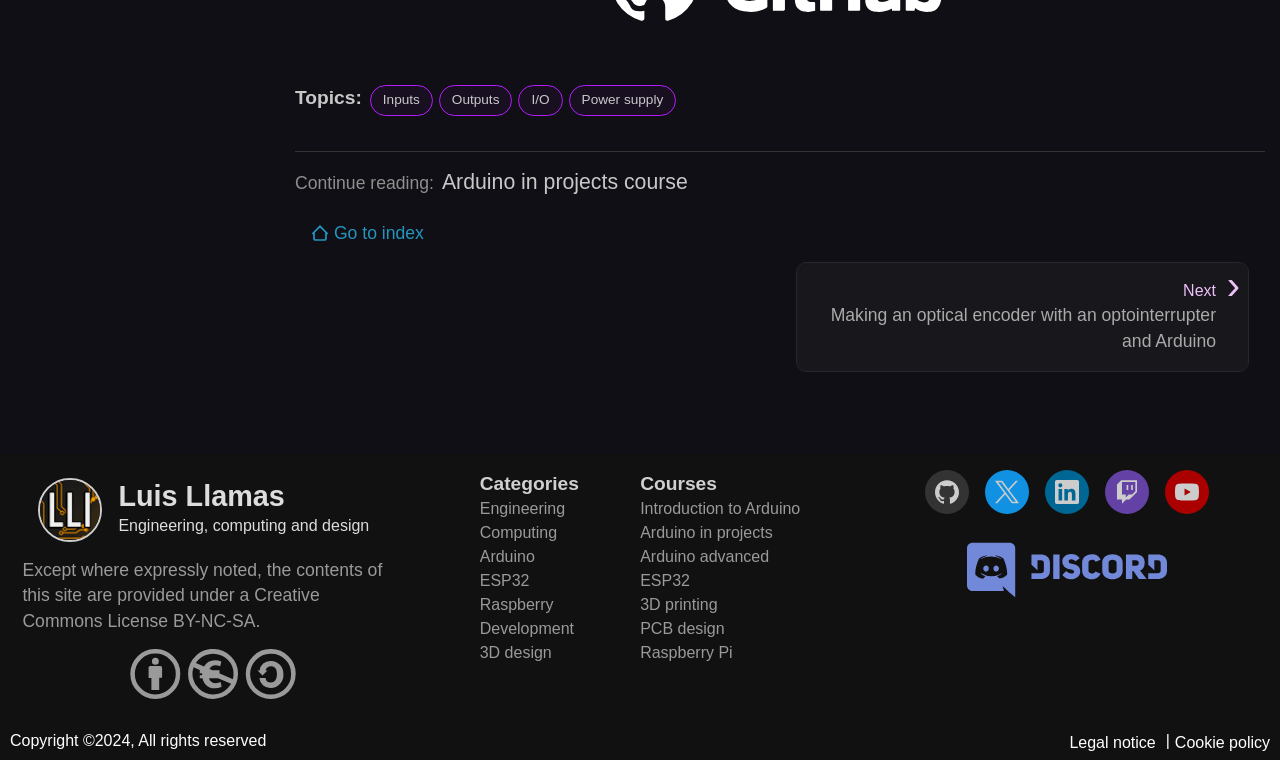Select the bounding box coordinates of the element I need to click to carry out the following instruction: "Check the 'Next' article about making an optical encoder with an optointerrupter and Arduino".

[0.622, 0.345, 0.976, 0.489]